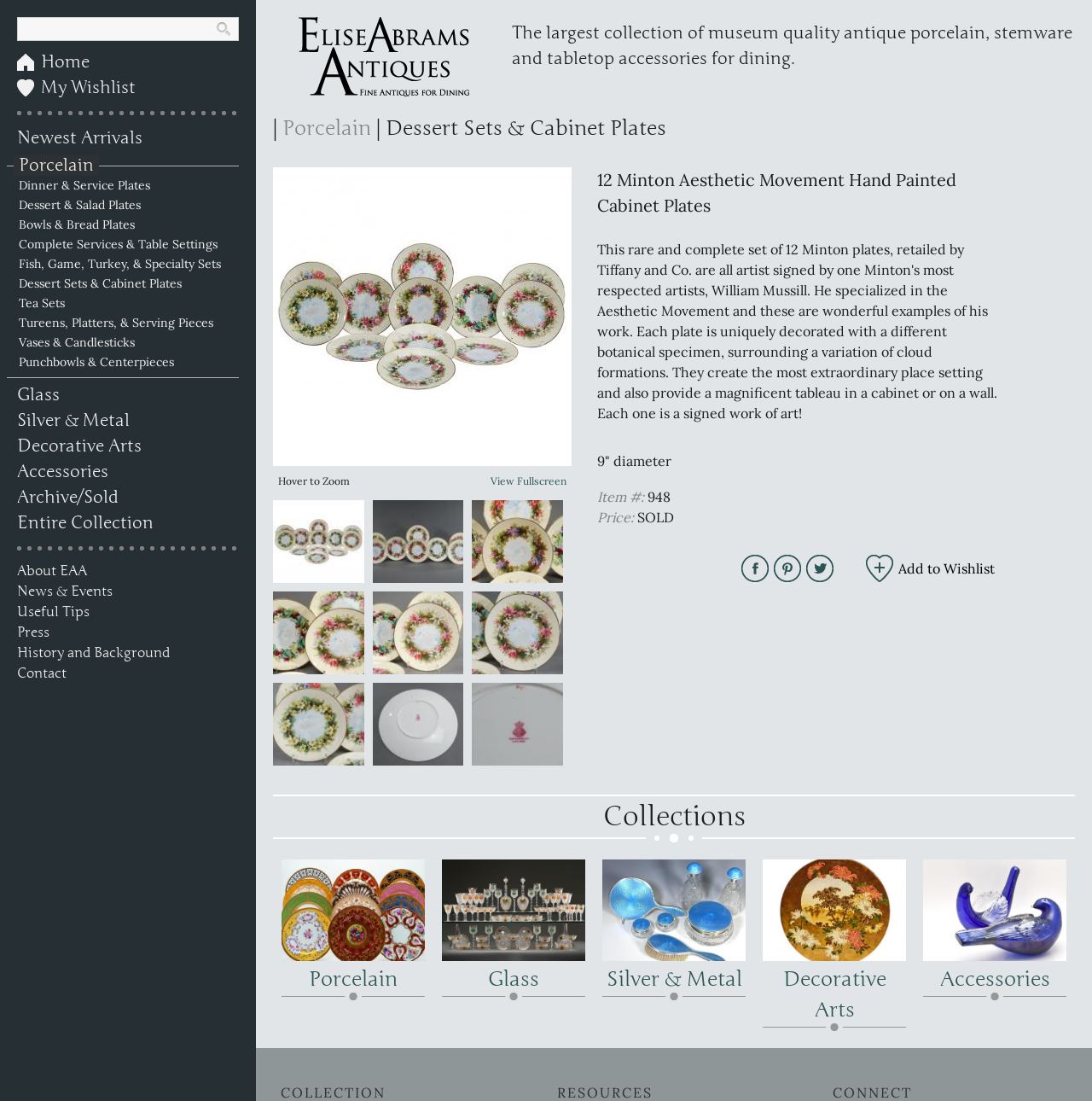For the given element description Tureens, Platters, & Serving Pieces, determine the bounding box coordinates of the UI element. The coordinates should follow the format (top-left x, top-left y, bottom-right x, bottom-right y) and be within the range of 0 to 1.

[0.006, 0.284, 0.219, 0.302]